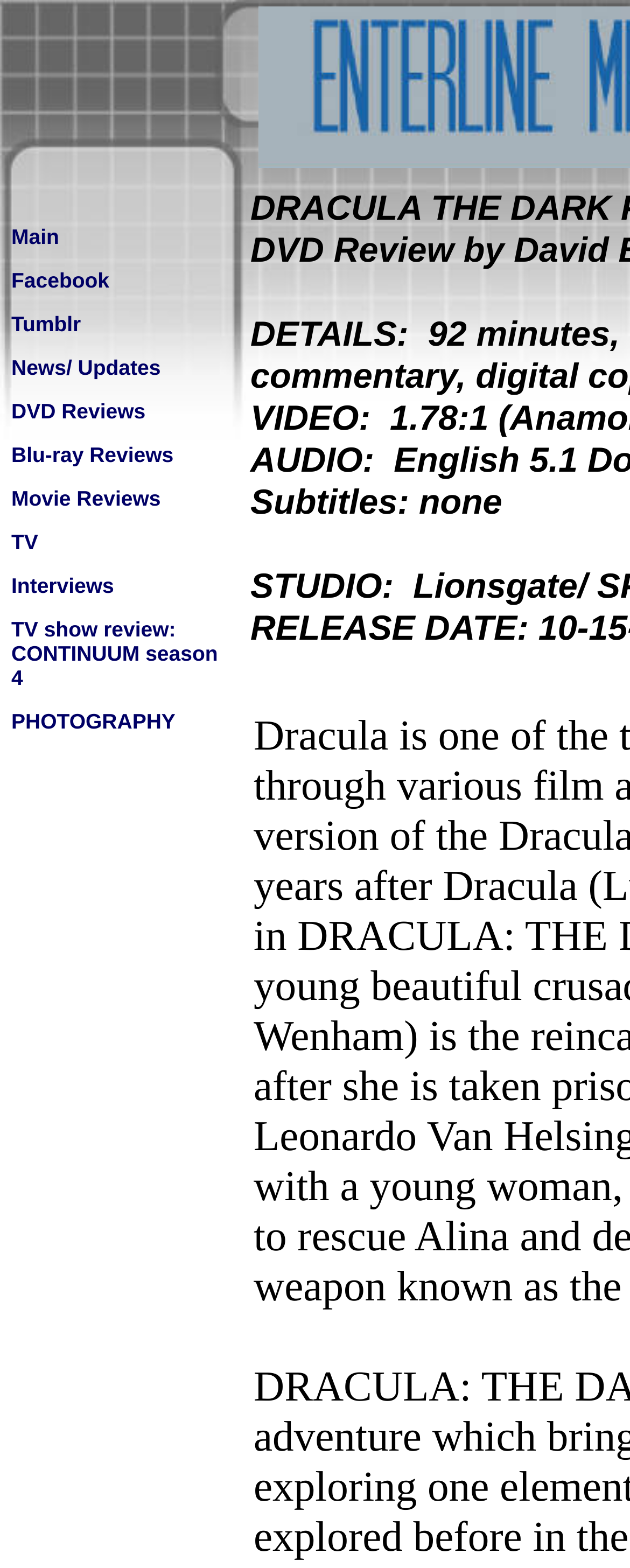Can you find the bounding box coordinates for the element to click on to achieve the instruction: "Visit the DVD Reviews page"?

[0.018, 0.253, 0.231, 0.271]